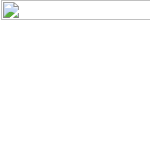Where did the ceremony take place?
Answer the question with just one word or phrase using the image.

Arizona State Capitol